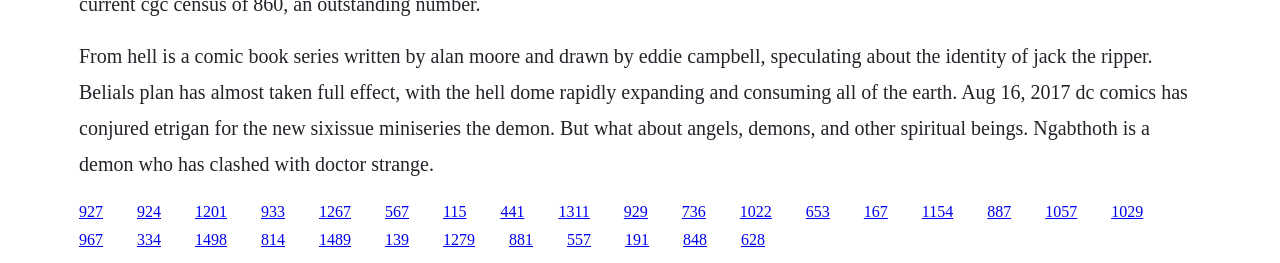Answer this question using a single word or a brief phrase:
How many links are there on the webpage?

30